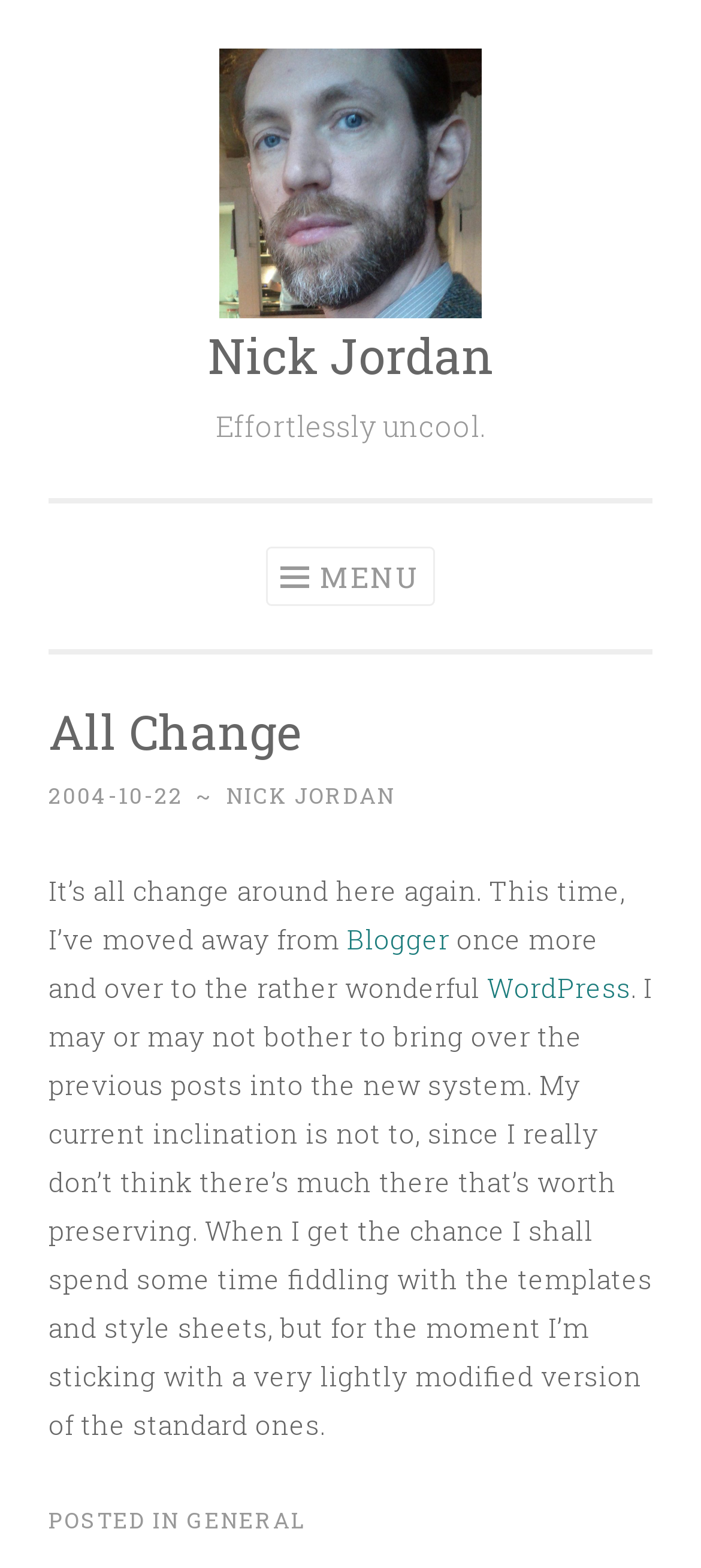Write an exhaustive caption that covers the webpage's main aspects.

The webpage is titled "All Change | Nick Jordan" and has a prominent link at the top left corner to "Skip to content". Below this link, there is a large header section that spans almost the entire width of the page, containing a link to "Nick Jordan" and a heading that reads "Effortlessly uncool.".

To the right of the header section, there is a button with a menu icon. When clicked, it reveals a dropdown menu with a header that reads "All Change" and several links, including one to a date "2004-10-22", a link to "NICK JORDAN", and some static text.

Below the header section, there is a block of text that spans most of the page's width, discussing the author's decision to move away from Blogger and switch to WordPress. The text includes links to both Blogger and WordPress. The author mentions that they may not bother to bring over previous posts and plans to customize the templates and style sheets later.

At the very bottom of the page, there is a footer section that contains some static text that reads "POSTED IN" and a link to "GENERAL".